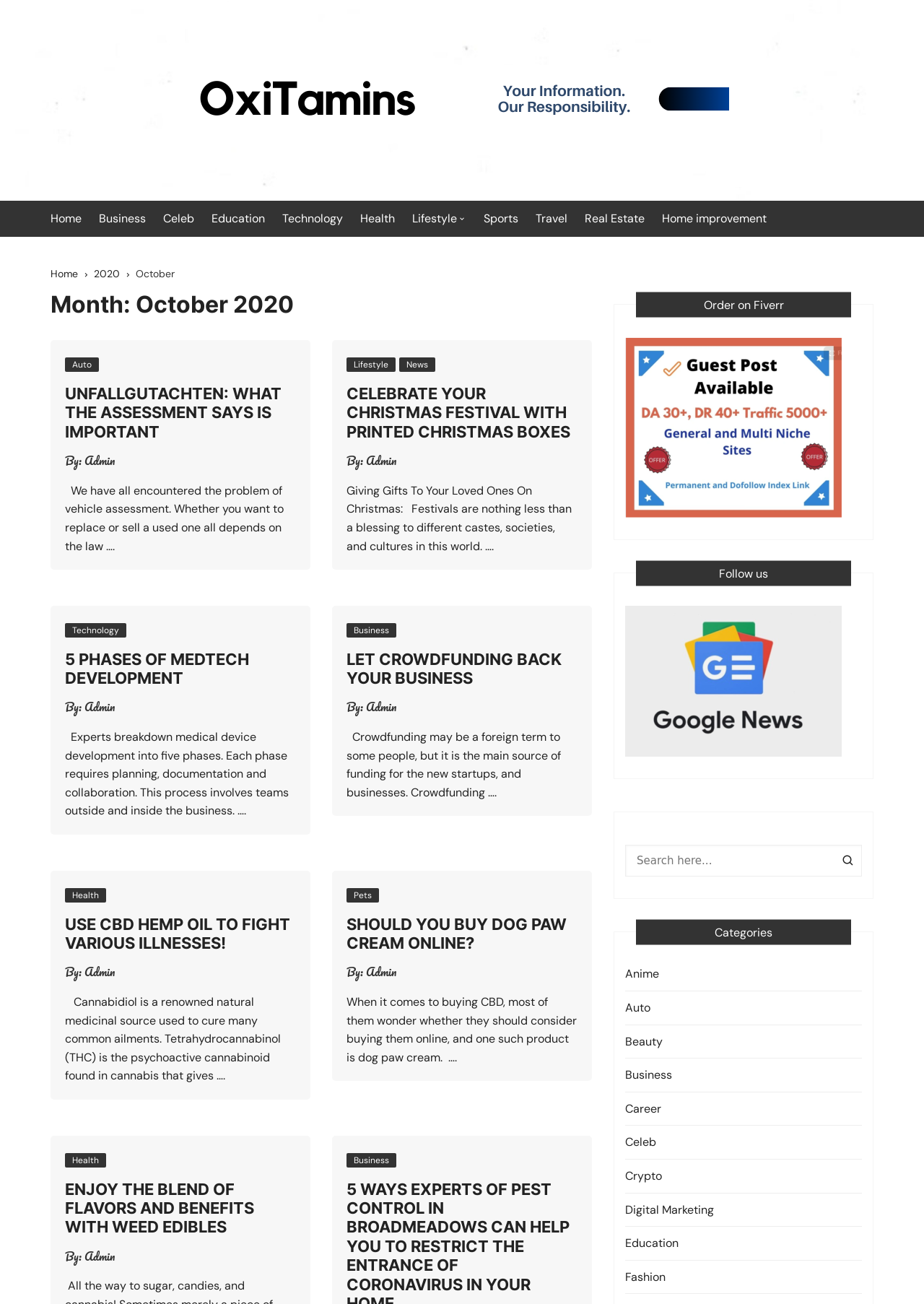What is the purpose of the search box at the bottom of the page?
Answer the question with as much detail as possible.

I found a search box at the bottom of the page with a placeholder text 'Search here...', which suggests that it is used to search for content on the website.